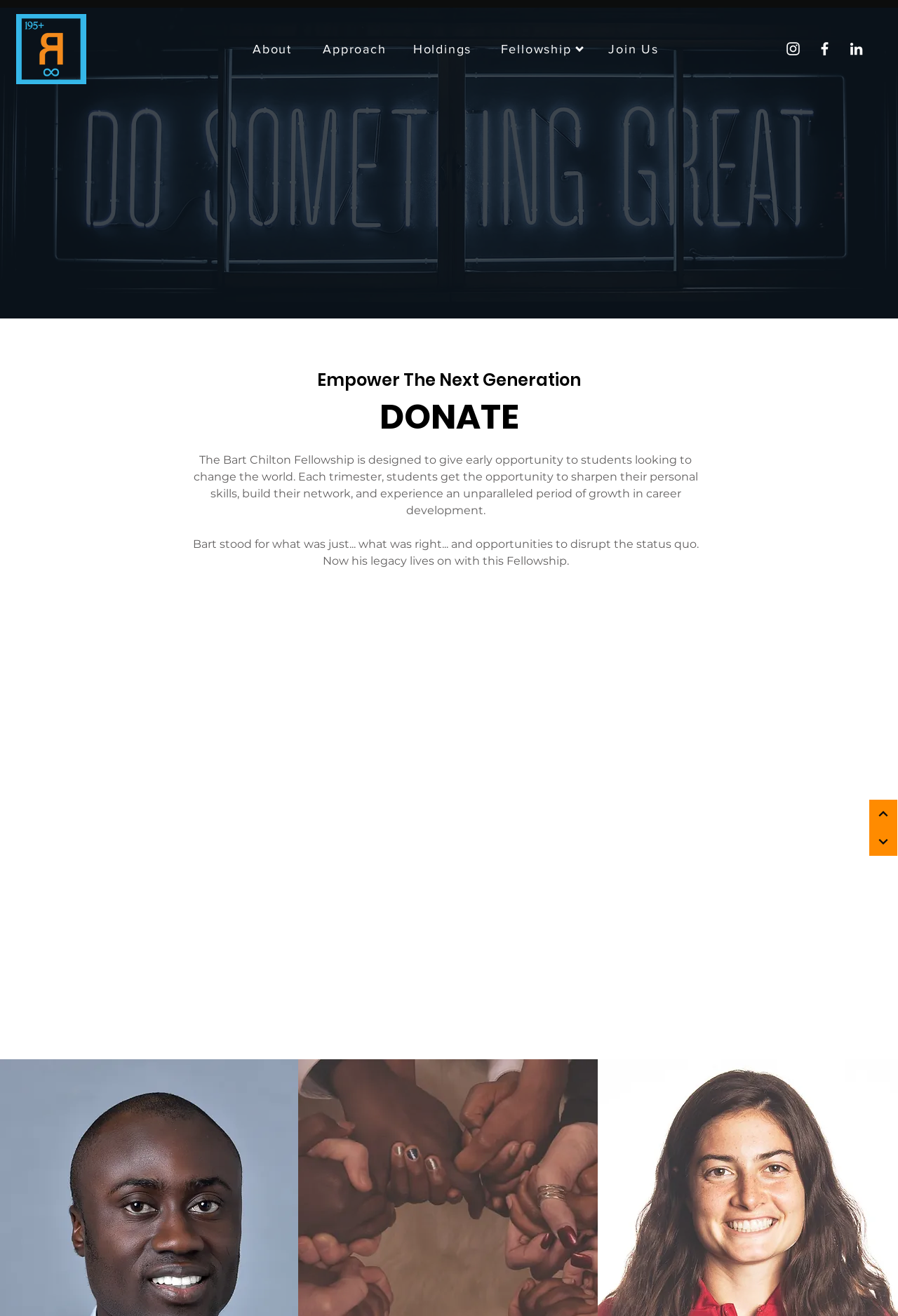Identify the bounding box of the UI element described as follows: "Continue". Provide the coordinates as four float numbers in the range of 0 to 1 [left, top, right, bottom].

[0.968, 0.629, 0.999, 0.65]